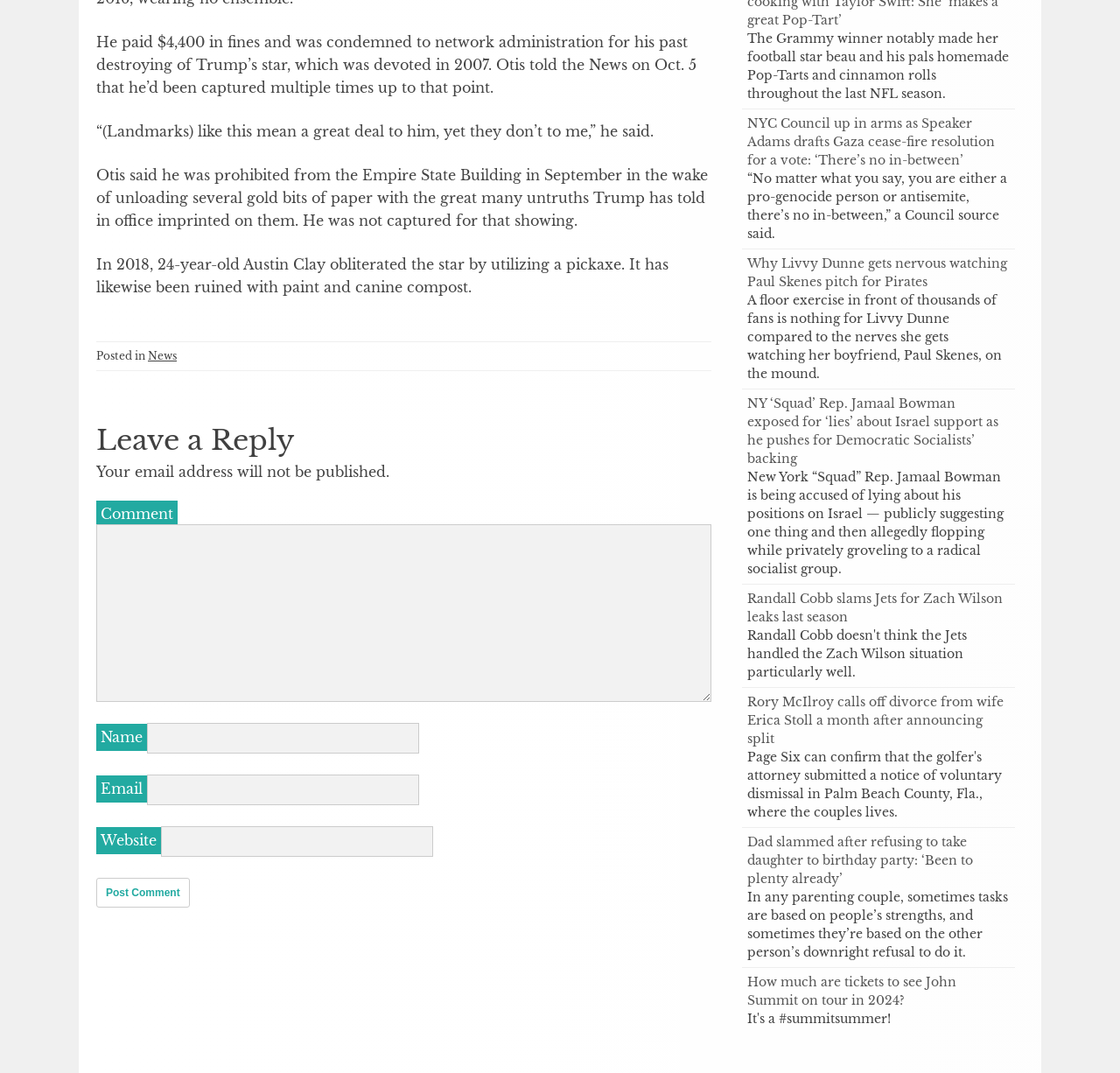How many times was Otis captured before October 5?
Please respond to the question with a detailed and thorough explanation.

According to the text, 'Otis told the News on Oct. 5 that he’d been captured multiple times up to that point.' This information is found in the StaticText element with ID 332.